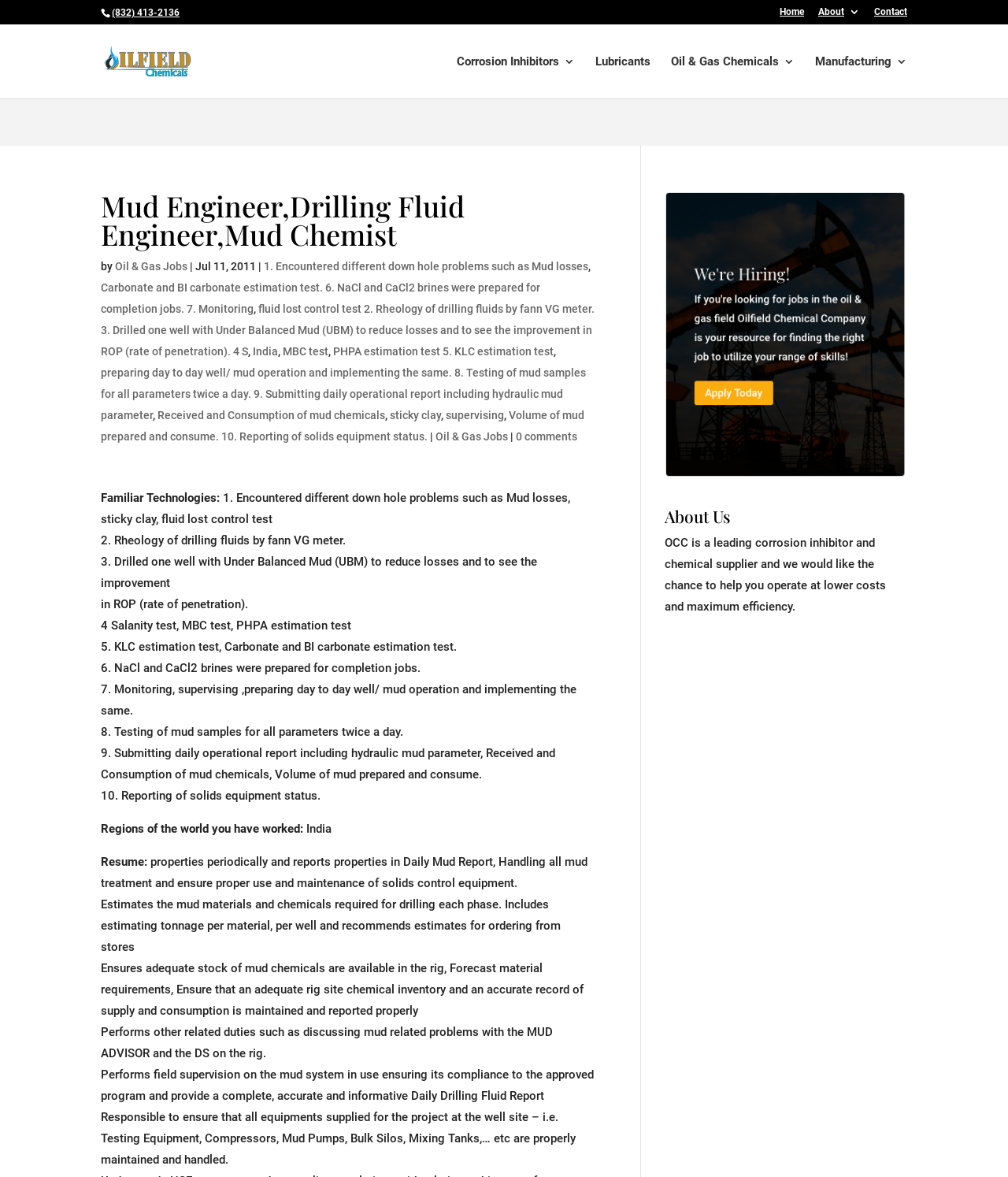Identify the bounding box of the UI element that matches this description: "Manufacturing".

[0.809, 0.048, 0.9, 0.084]